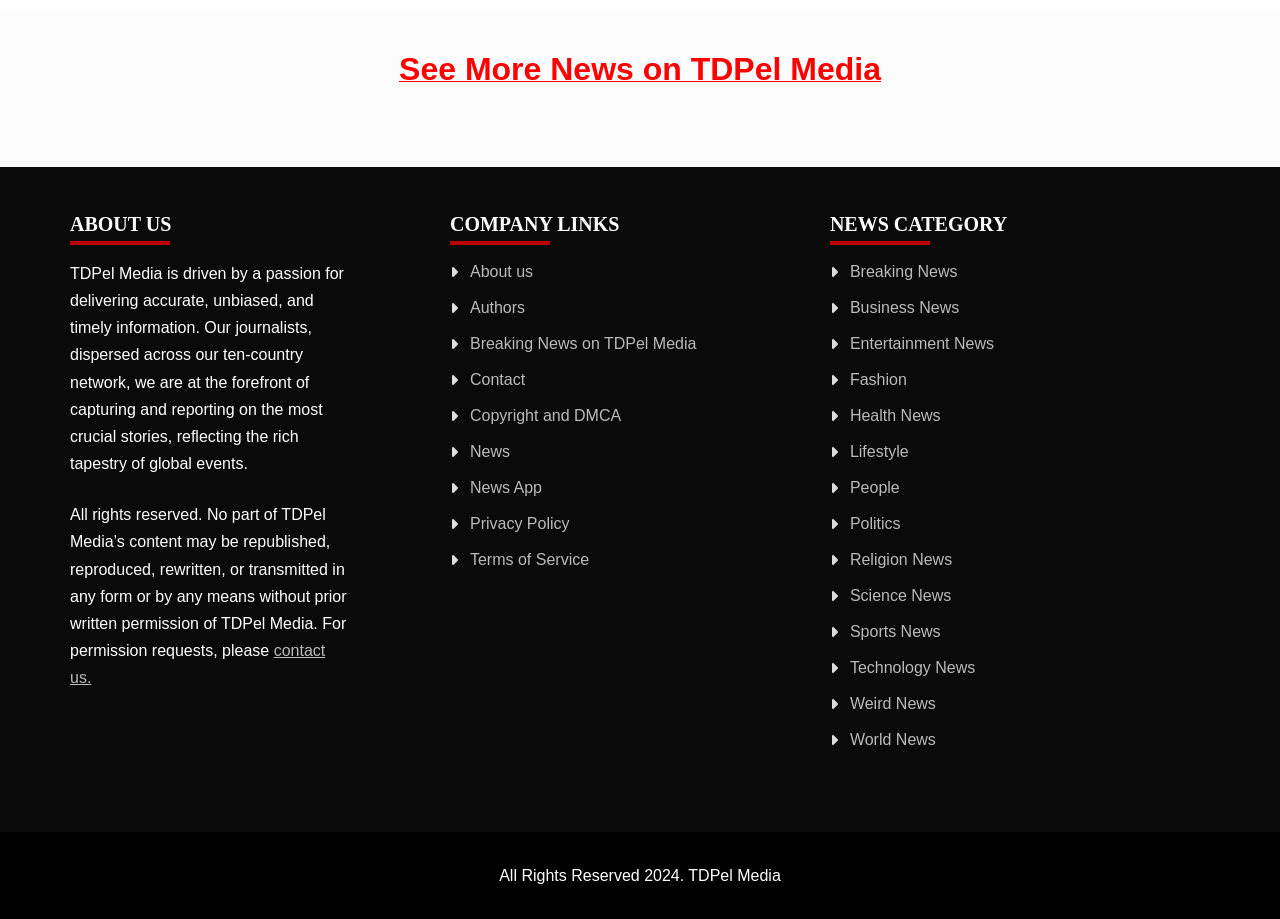Show me the bounding box coordinates of the clickable region to achieve the task as per the instruction: "Visit 'Breaking News on TDPel Media'".

[0.367, 0.364, 0.544, 0.383]